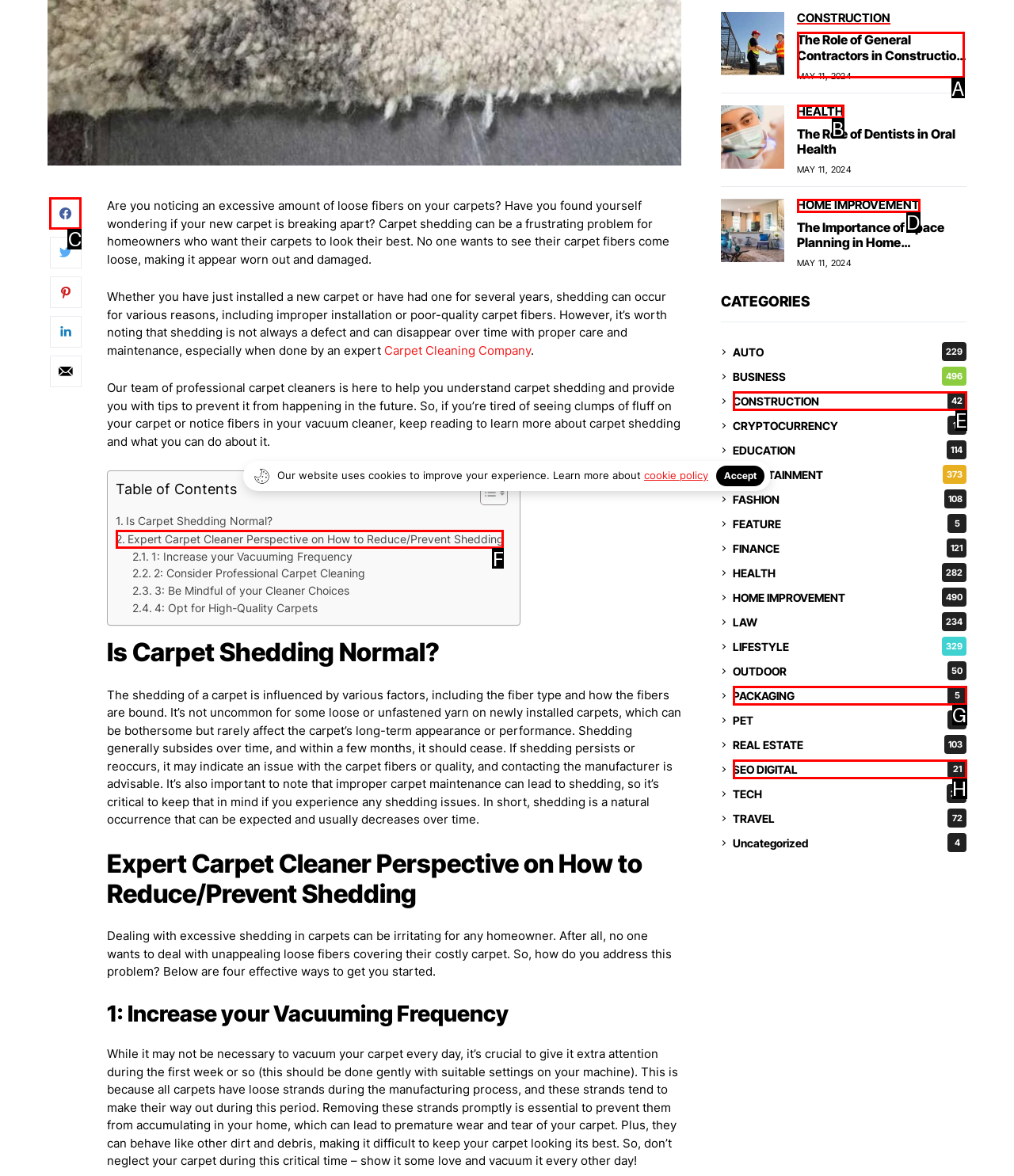Which option best describes: SEO DIGITAL21
Respond with the letter of the appropriate choice.

H